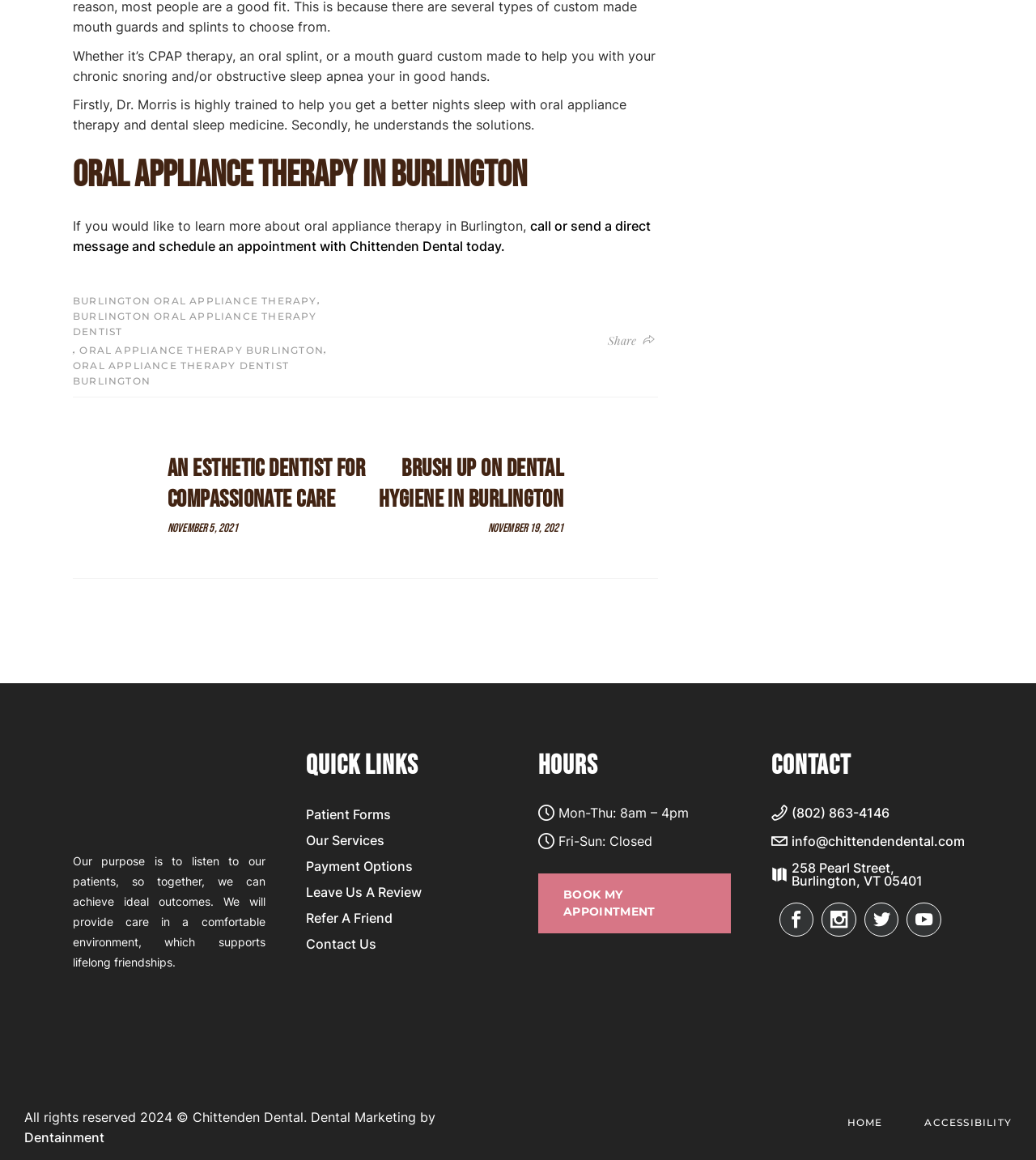Could you find the bounding box coordinates of the clickable area to complete this instruction: "Learn more about oral appliance therapy in Burlington"?

[0.07, 0.188, 0.512, 0.202]